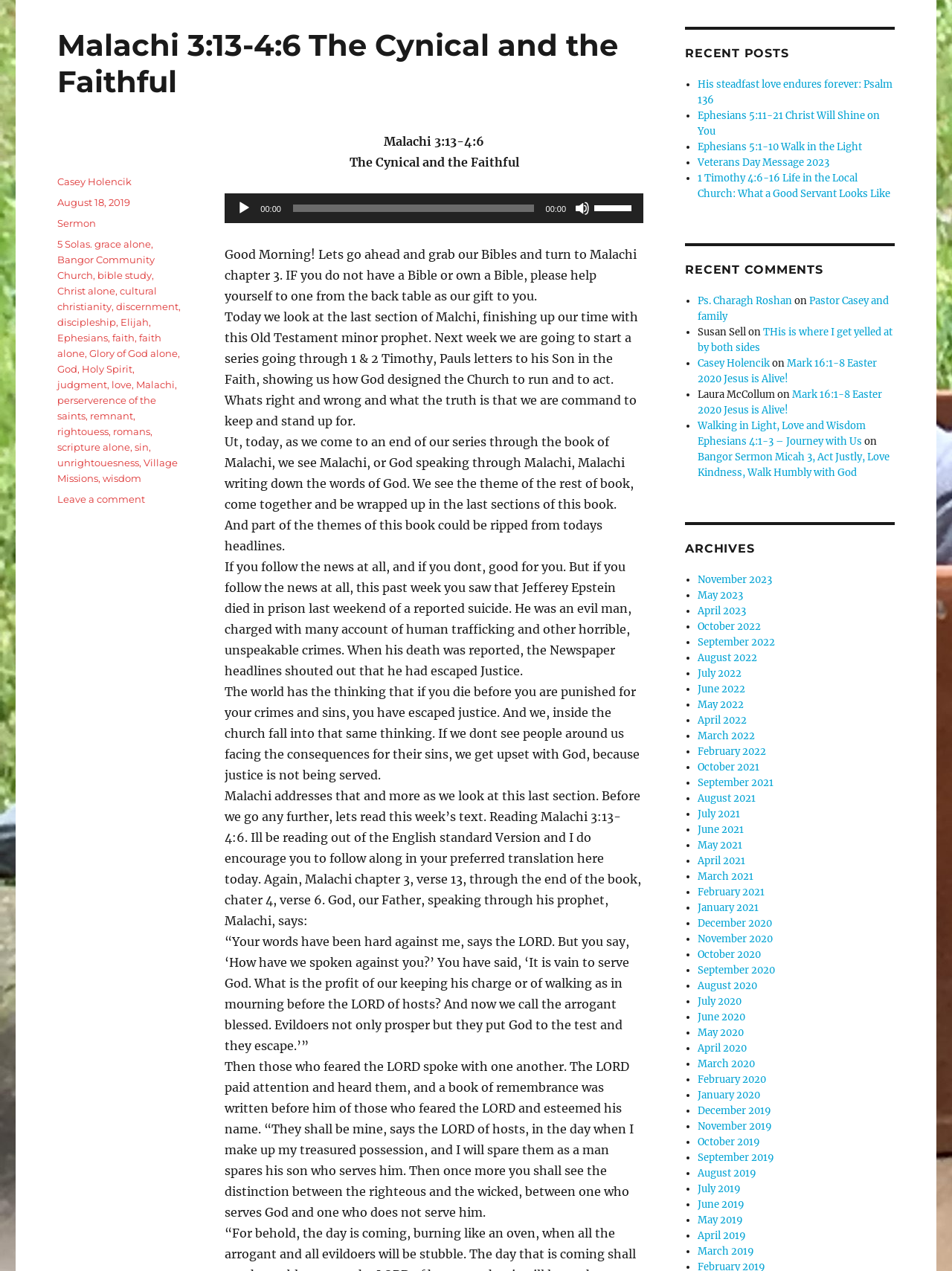Please find the bounding box coordinates in the format (top-left x, top-left y, bottom-right x, bottom-right y) for the given element description. Ensure the coordinates are floating point numbers between 0 and 1. Description: Pastor Casey and family

[0.733, 0.232, 0.933, 0.254]